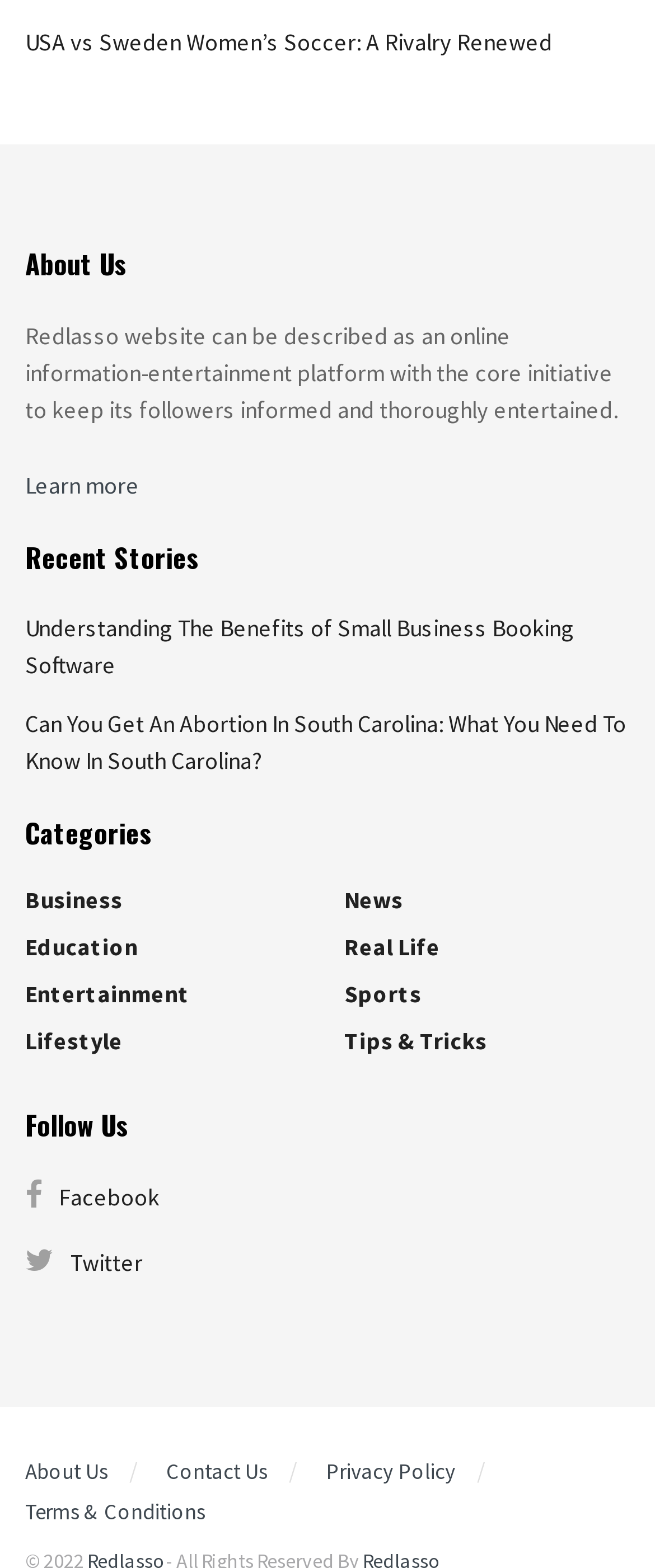Show the bounding box coordinates of the element that should be clicked to complete the task: "View recent story about Small Business Booking Software".

[0.038, 0.391, 0.877, 0.434]